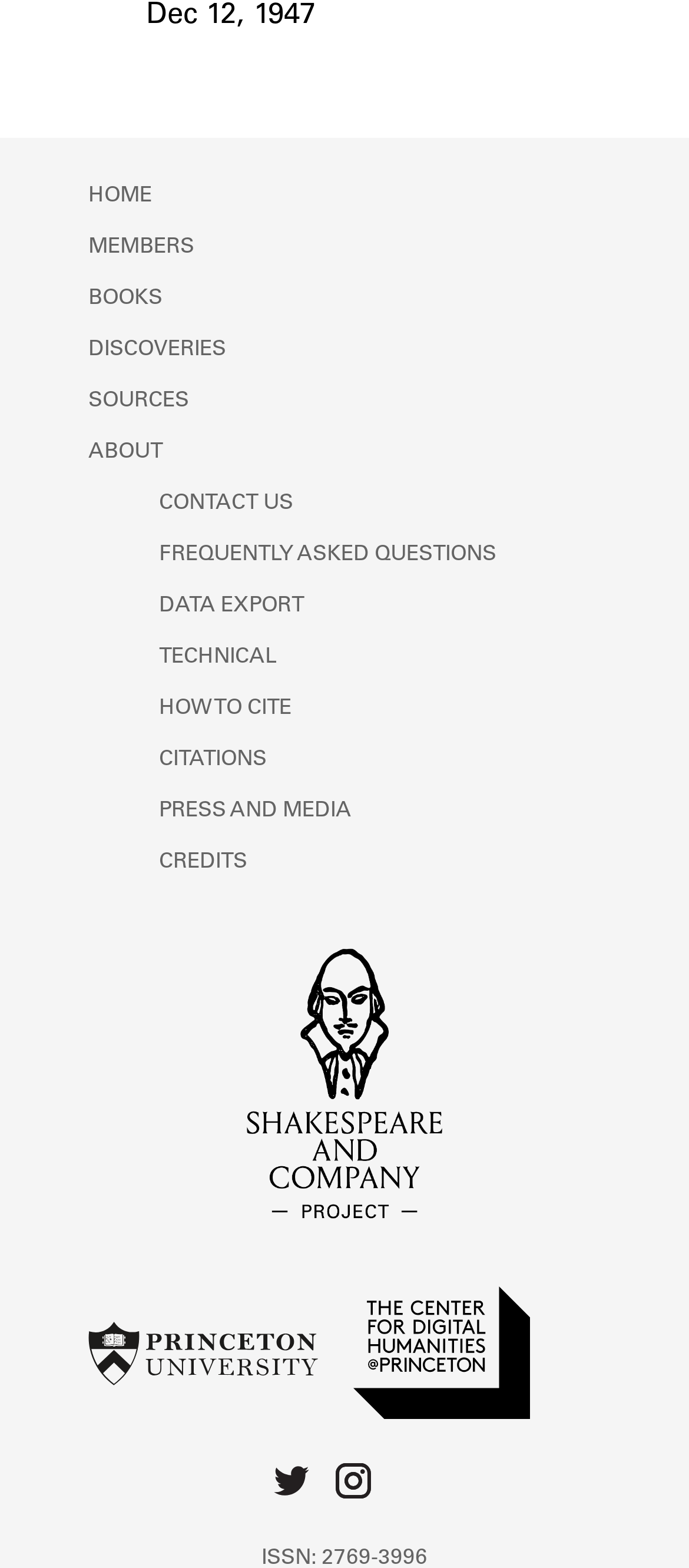Give a short answer using one word or phrase for the question:
What is the last link in the secondary navigation?

CREDITS